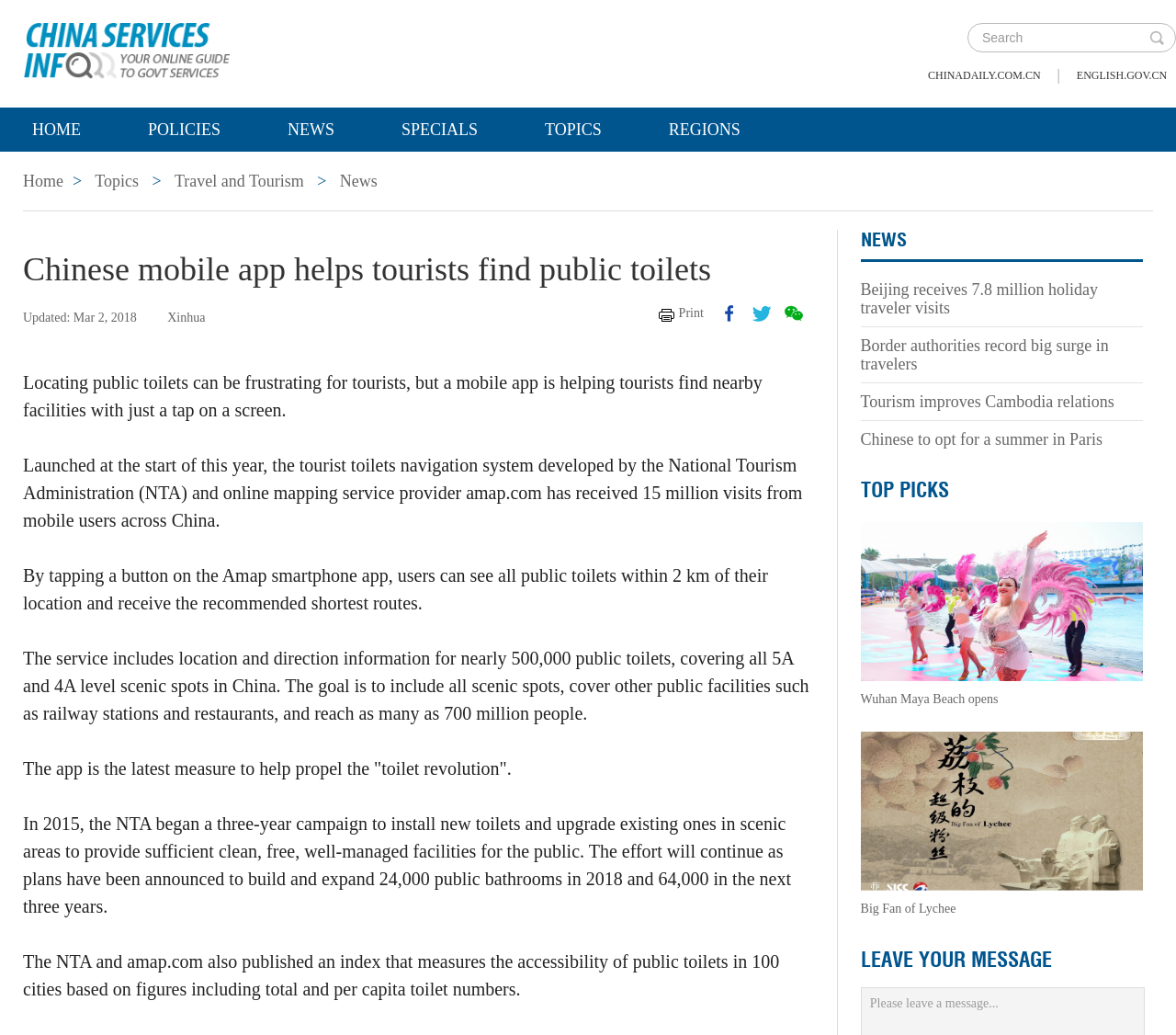Determine the coordinates of the bounding box for the clickable area needed to execute this instruction: "View cart".

None